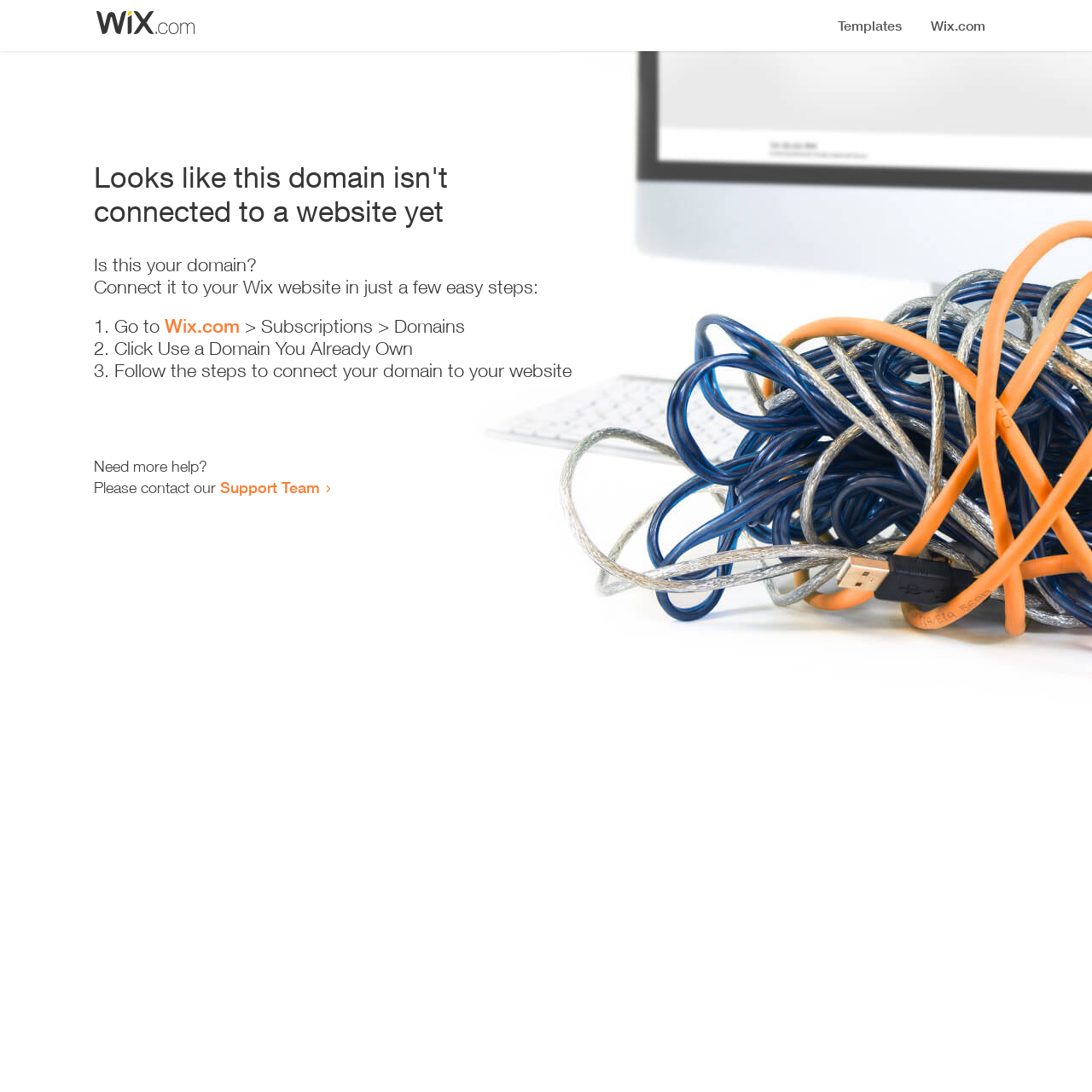Given the element description "Wix.com", identify the bounding box of the corresponding UI element.

[0.151, 0.288, 0.22, 0.309]